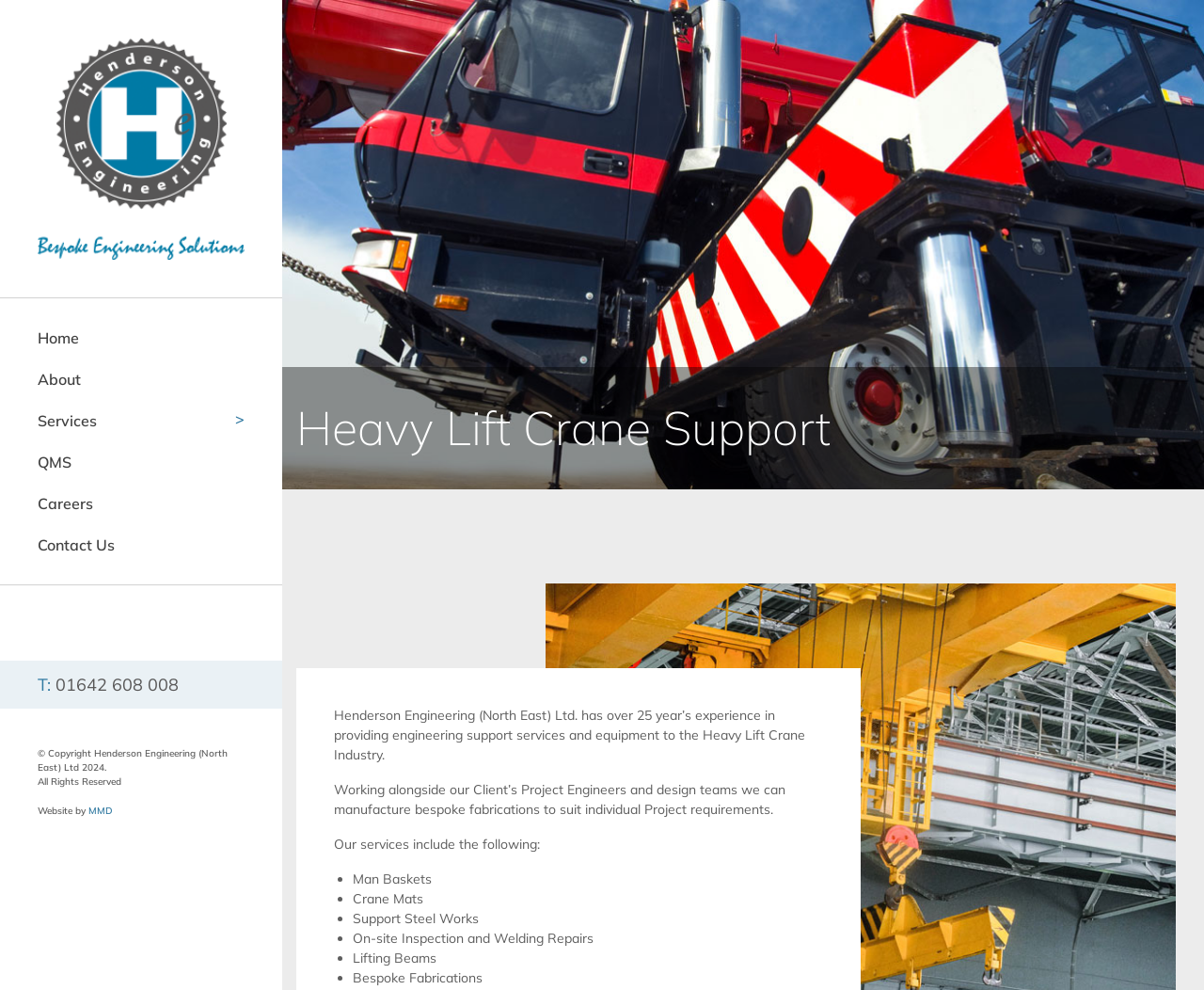Construct a comprehensive description capturing every detail on the webpage.

The webpage is about Heavy Lift Crane Support provided by Henderson Engineering (North East) Ltd. At the top left corner, there is a logo image accompanied by a link. Below the logo, there is a navigation menu consisting of seven links: Home, About, Services, QMS, Careers, and Contact Us. 

On the right side of the navigation menu, there is a heading "Heavy Lift Crane Support" in a larger font size. Below the heading, there are three paragraphs of text describing the company's experience and services in the Heavy Lift Crane Industry. The text explains that the company provides engineering support services and equipment, manufactures bespoke fabrications, and offers various services including Man Baskets, Crane Mats, Support Steel Works, On-site Inspection and Welding Repairs, Lifting Beams, and Bespoke Fabrications. 

At the bottom left corner, there is a link to a phone number and a copyright notice stating "© Copyright Henderson Engineering (North East) Ltd 2024. All Rights Reserved." Next to the copyright notice, there is a text "Website by" followed by a link to "MMD".